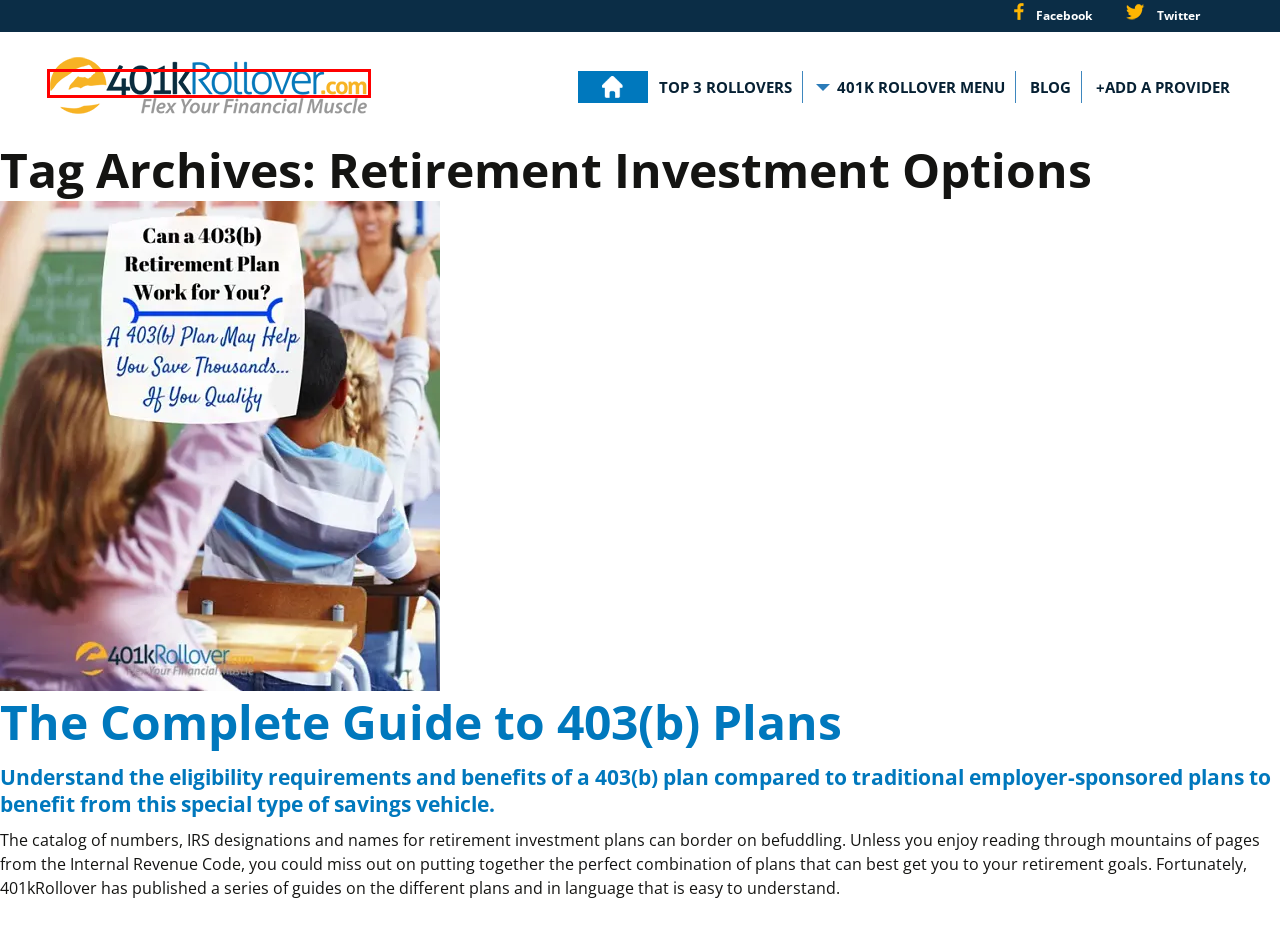Analyze the screenshot of a webpage with a red bounding box and select the webpage description that most accurately describes the new page resulting from clicking the element inside the red box. Here are the candidates:
A. Best 401k Rollover Providers
B. 401kRollover.com | Flex Your Financial Muscle
C. Everything That You Need to Know About a Silver IRA in 2021 - 401kRollover
D. The Complete Guide to 403(b) Plans
E. What Is The American Eagle Proof Coin Fair Market Value In 2020? - 401kRollover
F. 401k Investments & Options
G. Self-Employed 401k Rollovers
H. 401kRollover.com Terms of Service

B